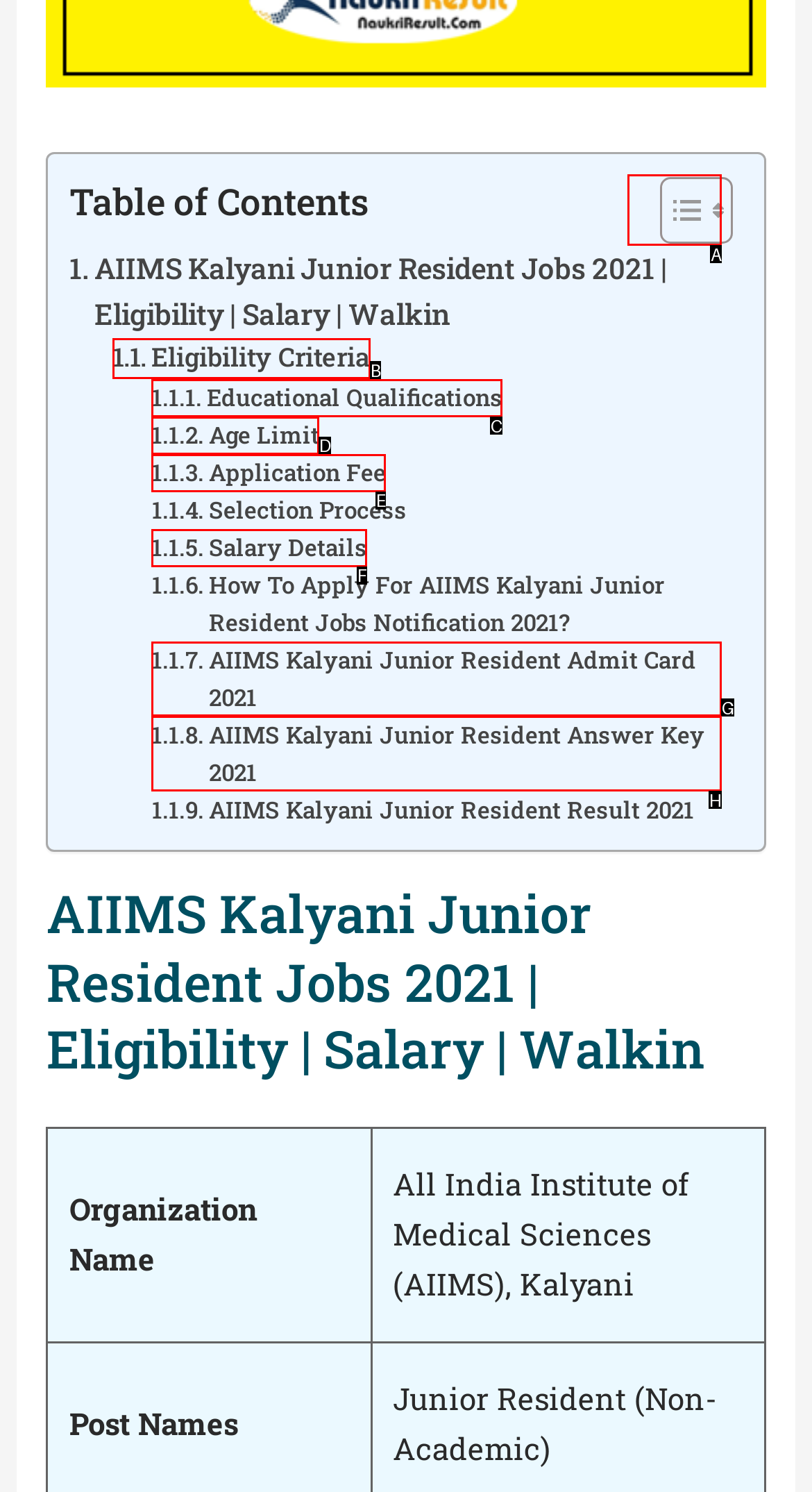Which option should you click on to fulfill this task: Click the CONTACT link? Answer with the letter of the correct choice.

None